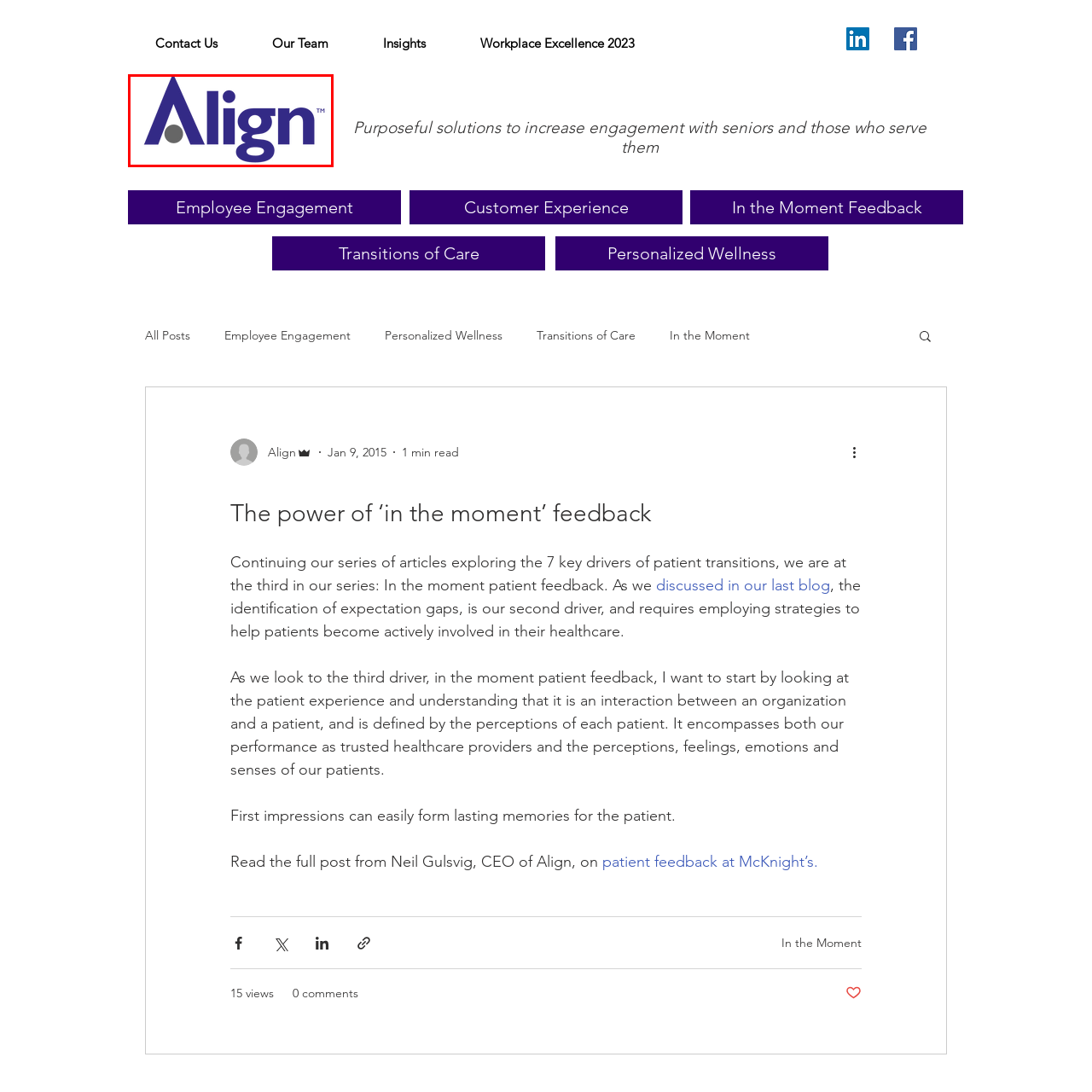Provide a comprehensive description of the image highlighted by the red bounding box.

This image features the logo of "Align," a company focused on delivering solutions to enhance engagement, particularly in the healthcare sector. The logo is designed with a modern aesthetic, utilizing a bold purple font for the word "Align," emphasized with a distinctive gray circle. This design element likely symbolizes unity and connection, aligning with the company's mission to facilitate meaningful interactions and feedback in patient care. The logo effectively represents the brand's commitment to innovation and excellence in enhancing the experience for seniors and those who serve them.